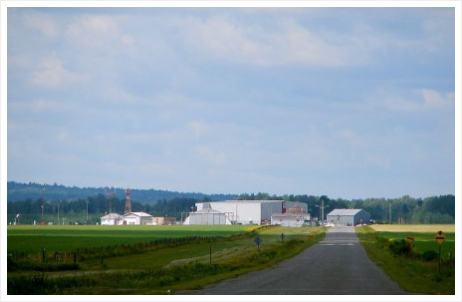Generate a detailed caption for the image.

The image captures a scenic view of Earlton, Ontario, highlighting the rural charm of this small town. A gravel road stretches towards the horizon, flanked by expansive green fields that seem to roll gently into the distance. On the right, a cluster of buildings can be seen, presumably part of Earlton’s local airport. These structures are surrounded by vast countryside, under a sky scattered with soft clouds, suggesting a peaceful summer day. This photograph embodies the essence of rural life in Ontario, showcasing both the natural beauty and the community infrastructure that define Earlton. The image is credited to User P199 from Wiki Commons.